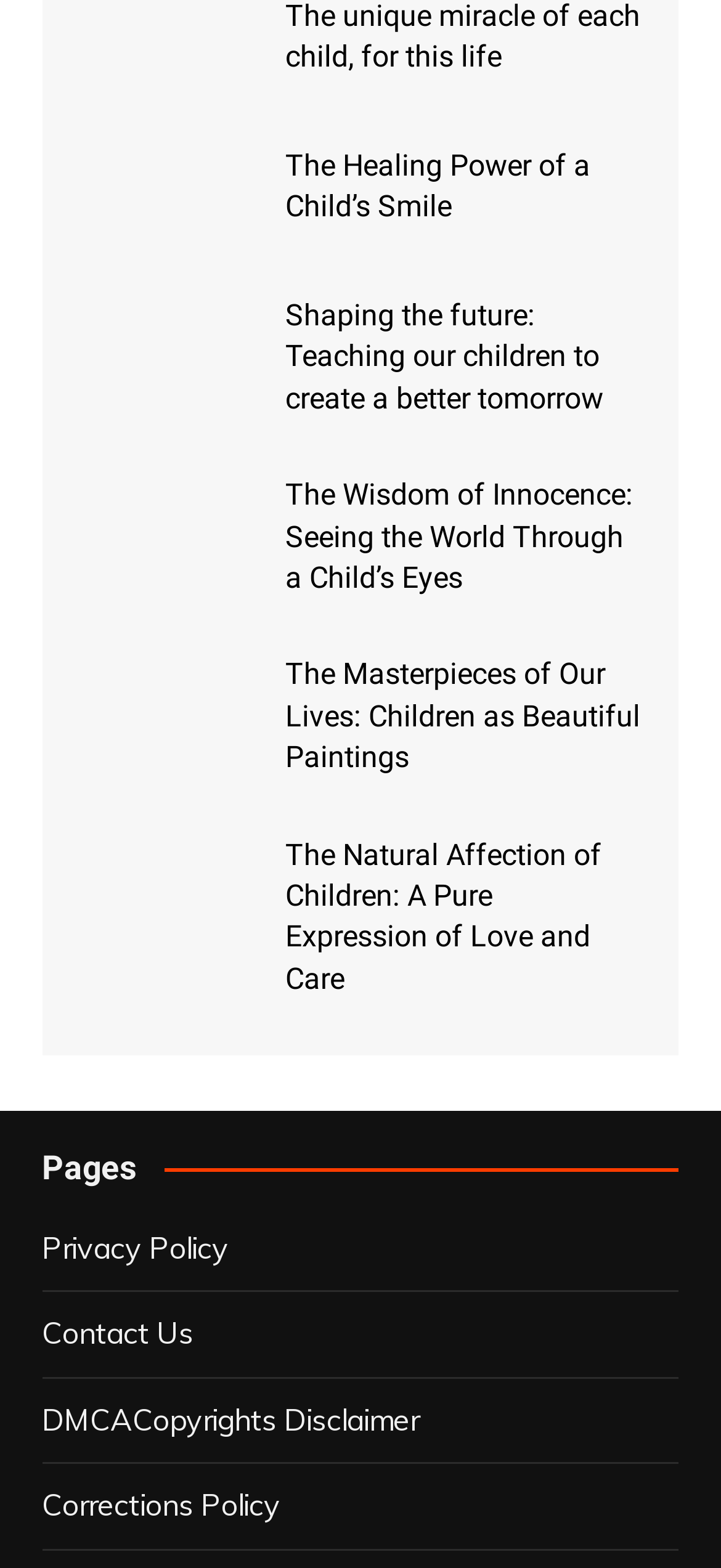Answer the question with a single word or phrase: 
What is the title of the first image?

The Healing Power of a Child’s Smile